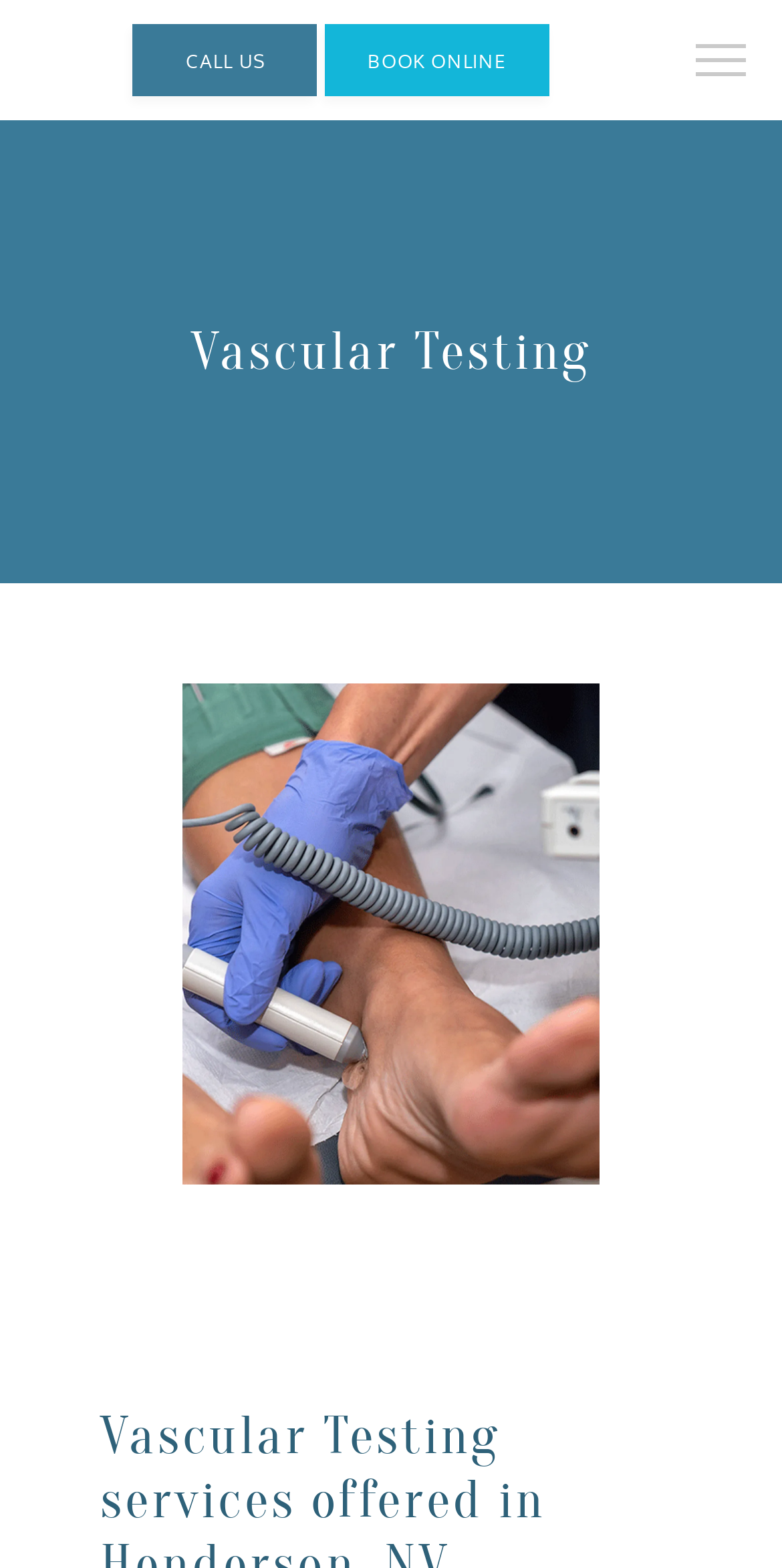Find the bounding box coordinates for the area you need to click to carry out the instruction: "Click the CALL US link". The coordinates should be four float numbers between 0 and 1, indicated as [left, top, right, bottom].

[0.165, 0.012, 0.411, 0.064]